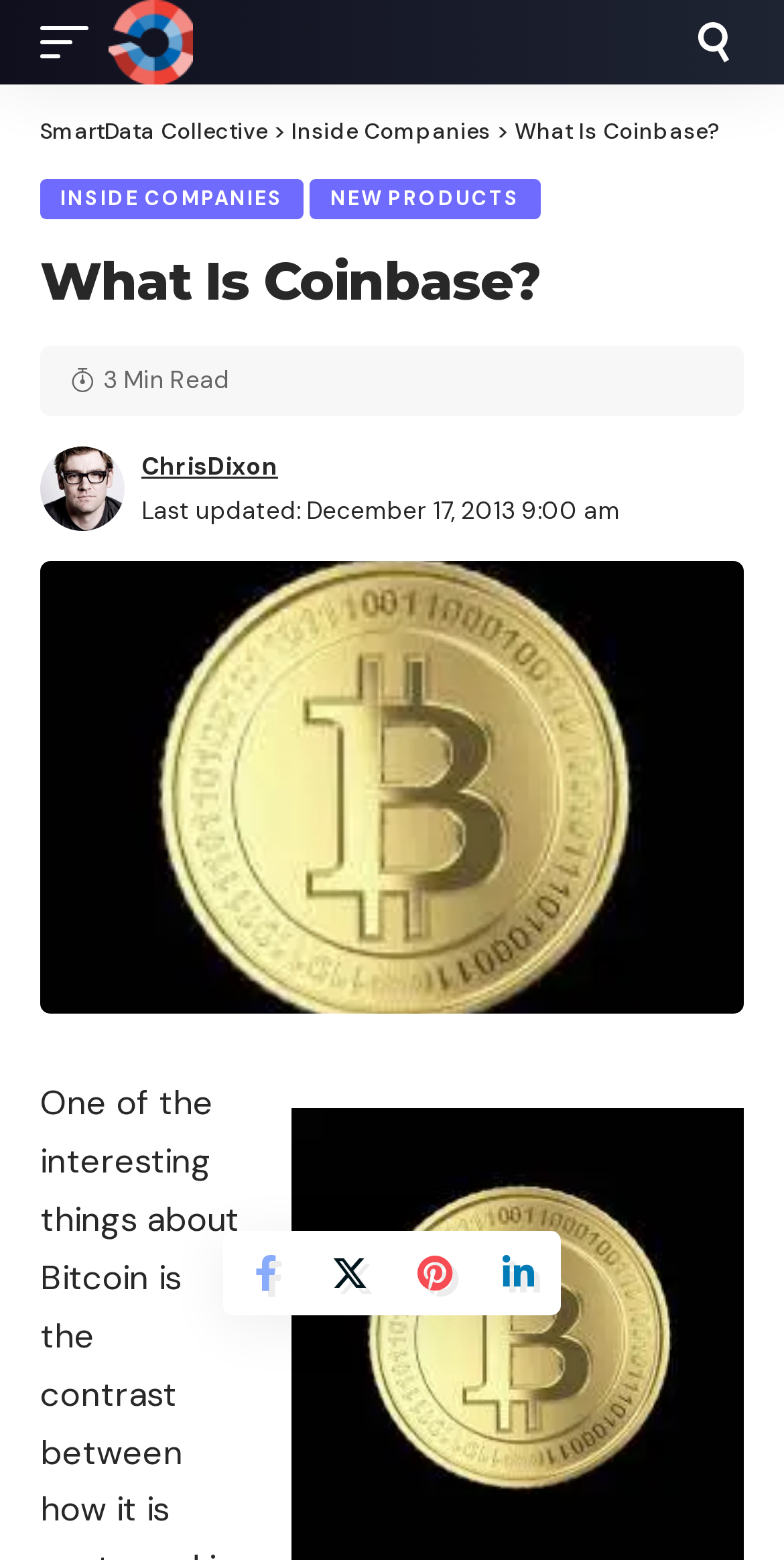Indicate the bounding box coordinates of the element that must be clicked to execute the instruction: "Go to Inside Companies page". The coordinates should be given as four float numbers between 0 and 1, i.e., [left, top, right, bottom].

[0.372, 0.075, 0.626, 0.093]